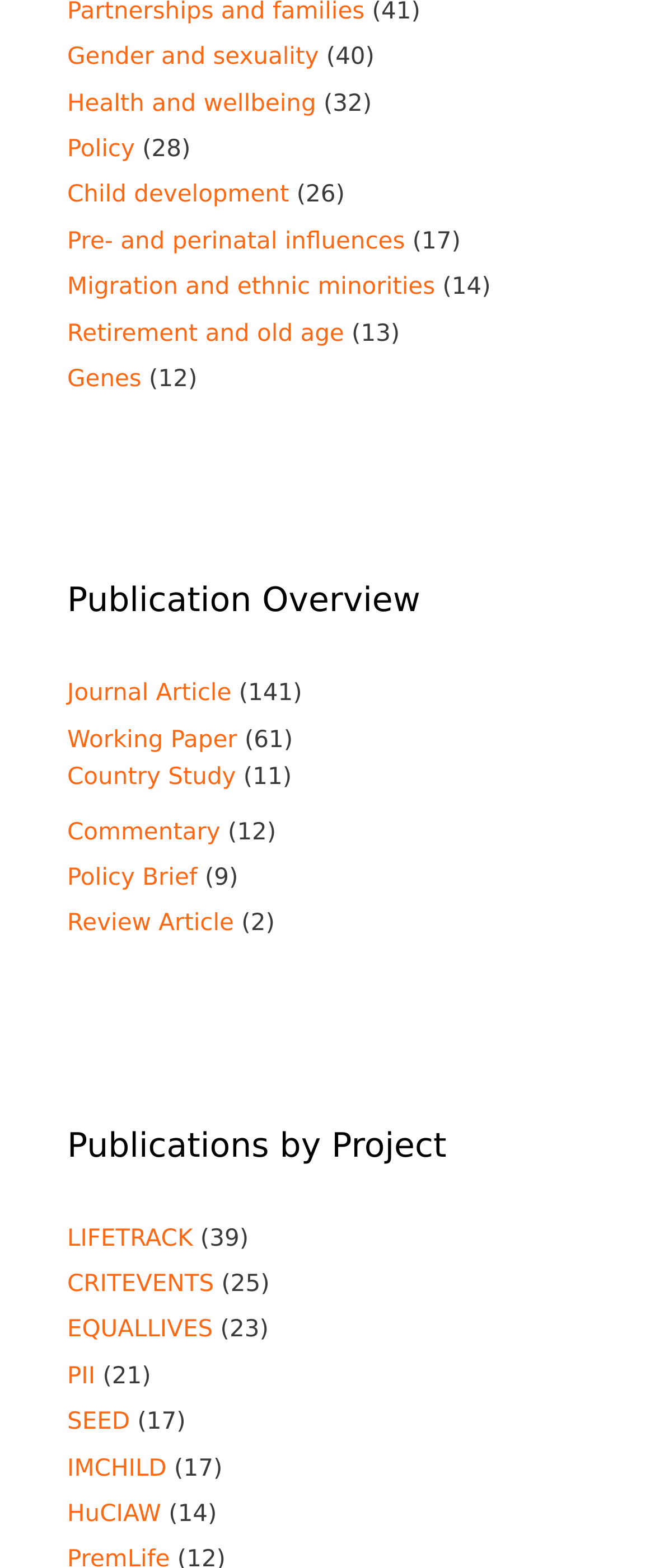Calculate the bounding box coordinates of the UI element given the description: "Policy Brief".

[0.103, 0.551, 0.301, 0.568]